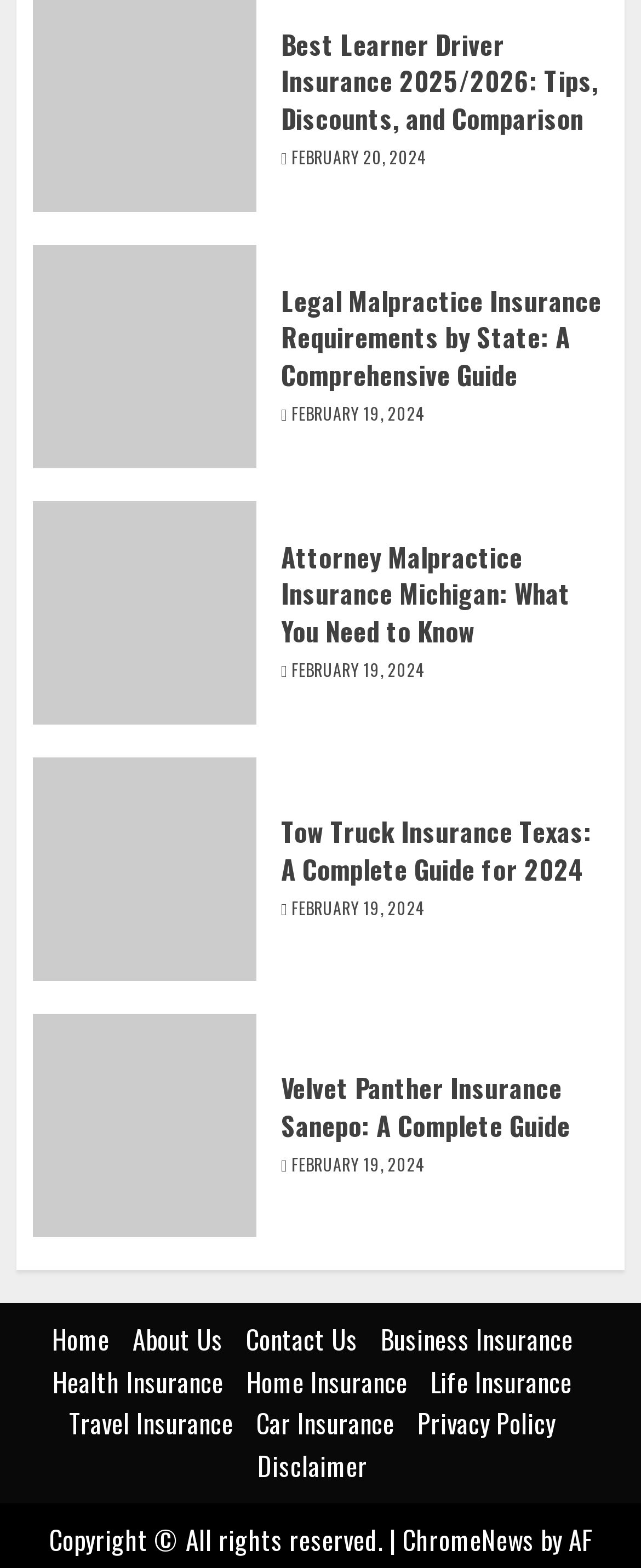How many articles are listed on the webpage?
Provide a concise answer using a single word or phrase based on the image.

5